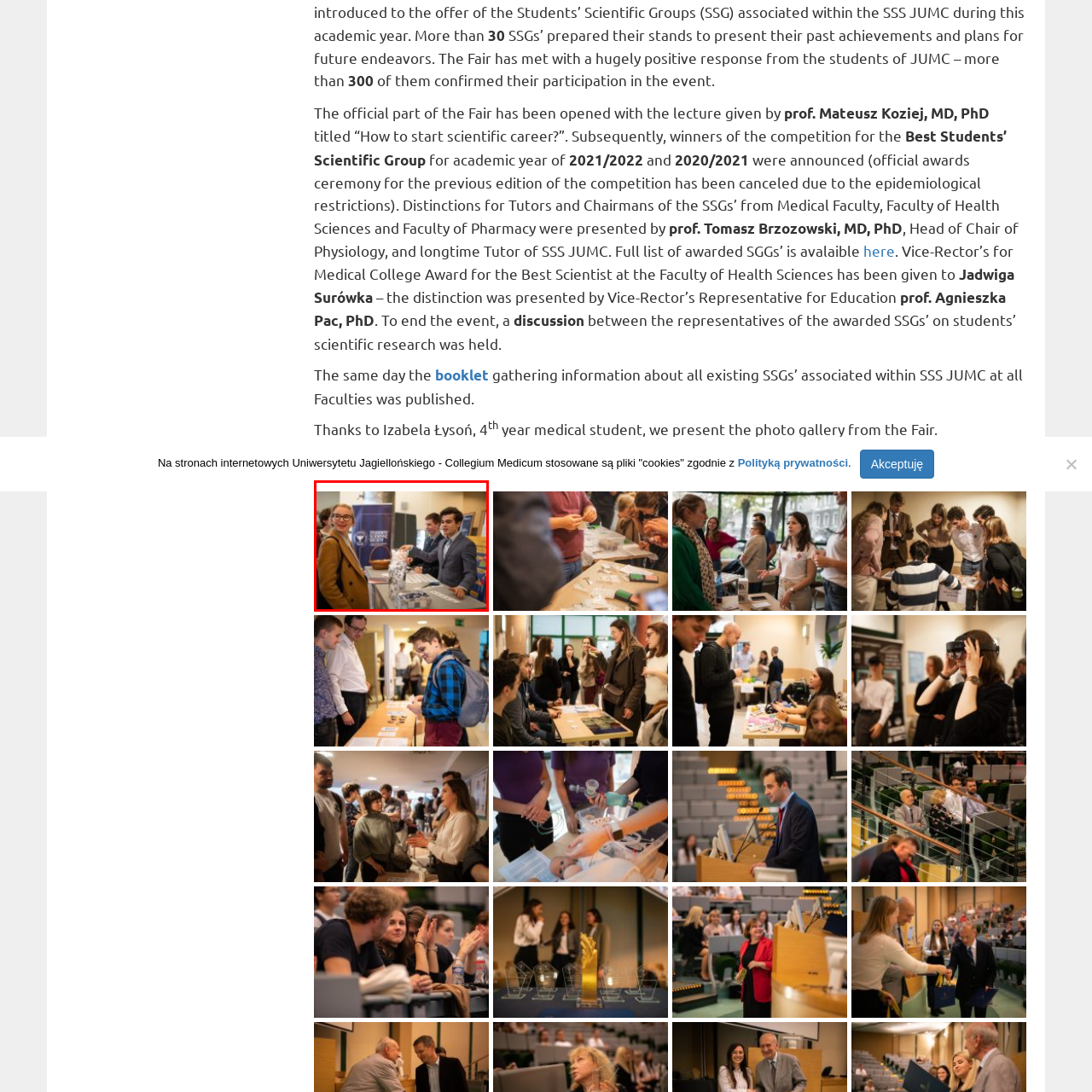Analyze the picture enclosed by the red bounding box and provide a single-word or phrase answer to this question:
What is being handed to the woman?

A small item